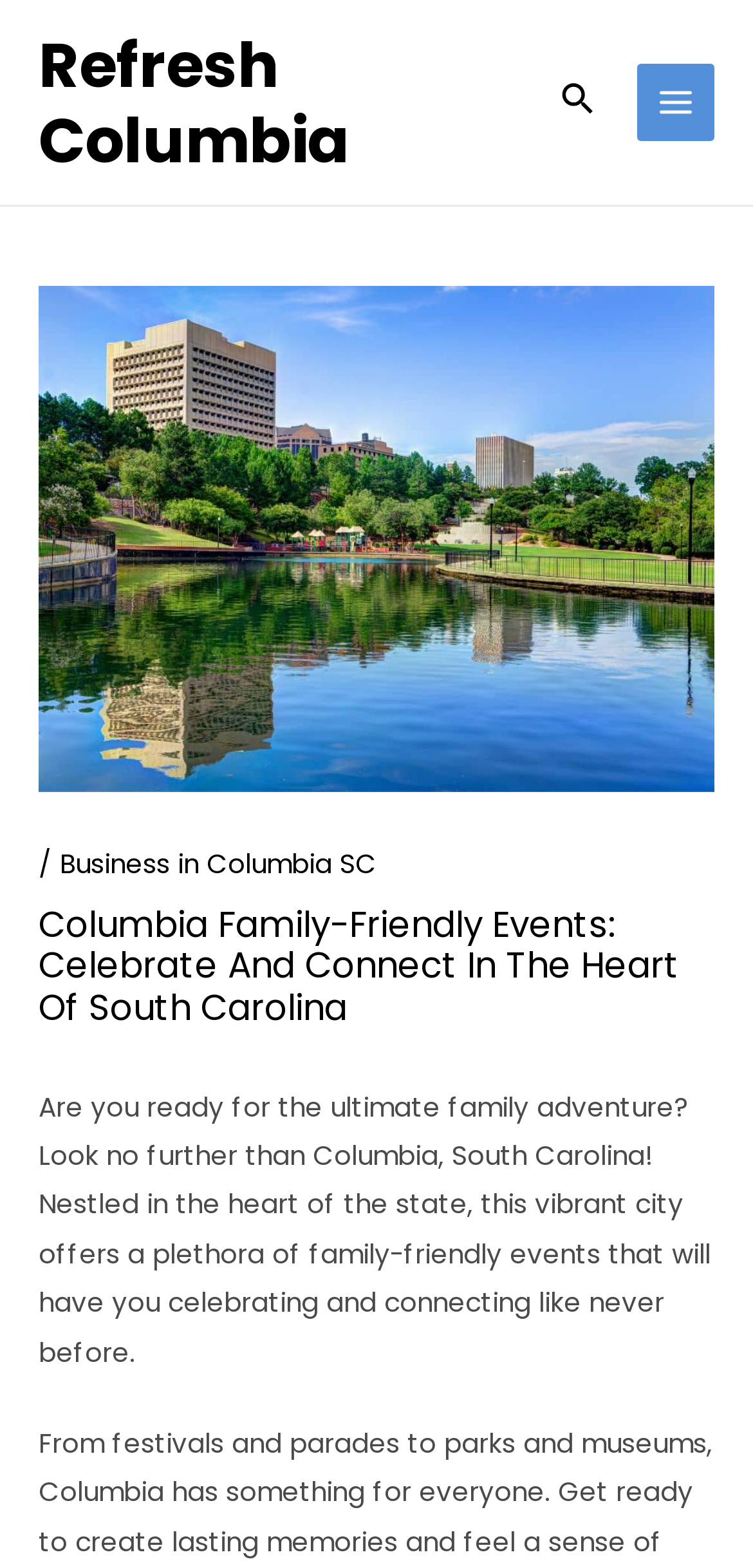Based on the image, give a detailed response to the question: What is the main topic of the webpage?

The webpage content, including the heading and the static text, suggests that the main topic of the webpage is family-friendly events in Columbia, South Carolina.